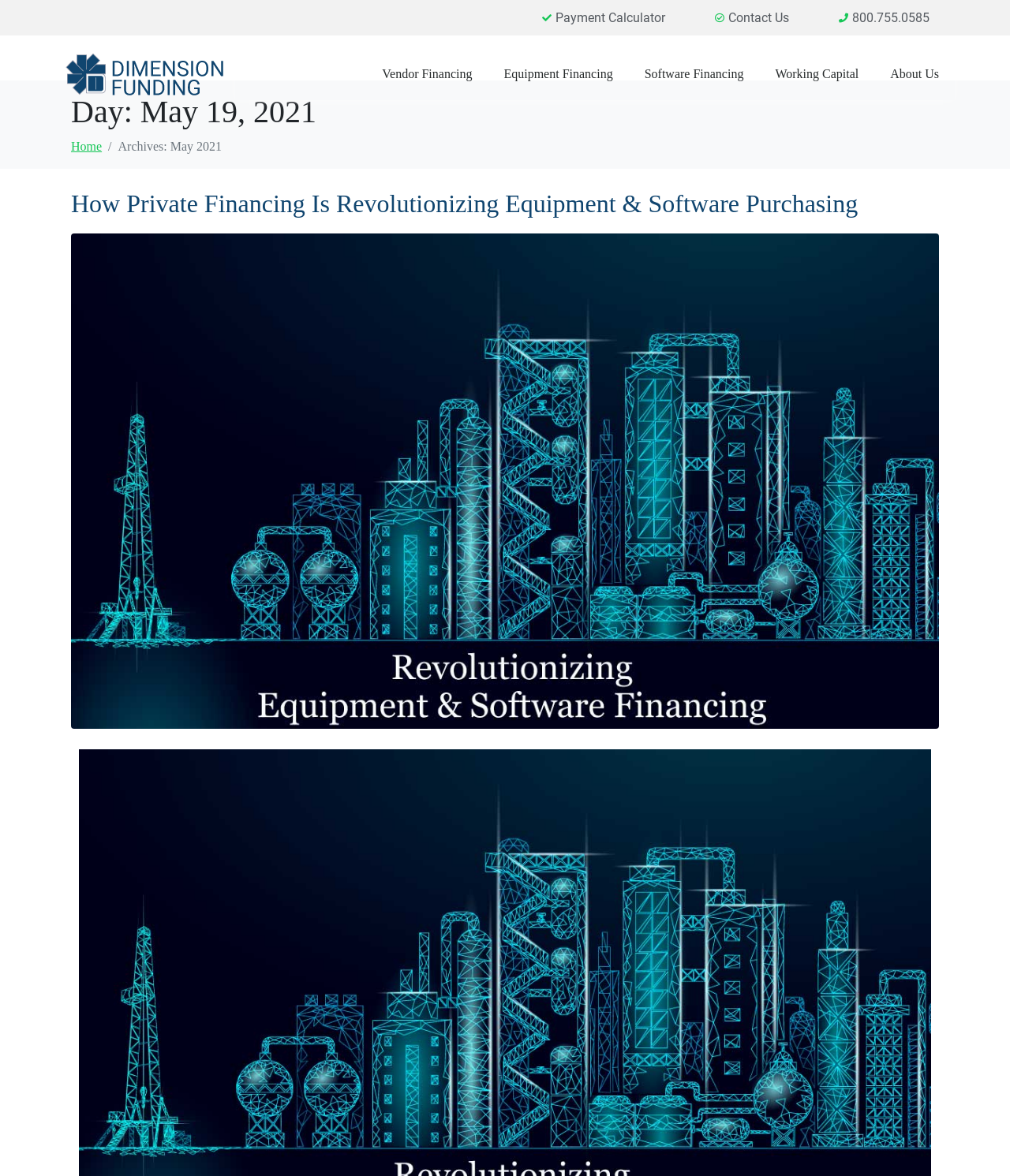Pinpoint the bounding box coordinates of the area that must be clicked to complete this instruction: "Click on Payment Calculator".

[0.534, 0.007, 0.659, 0.023]